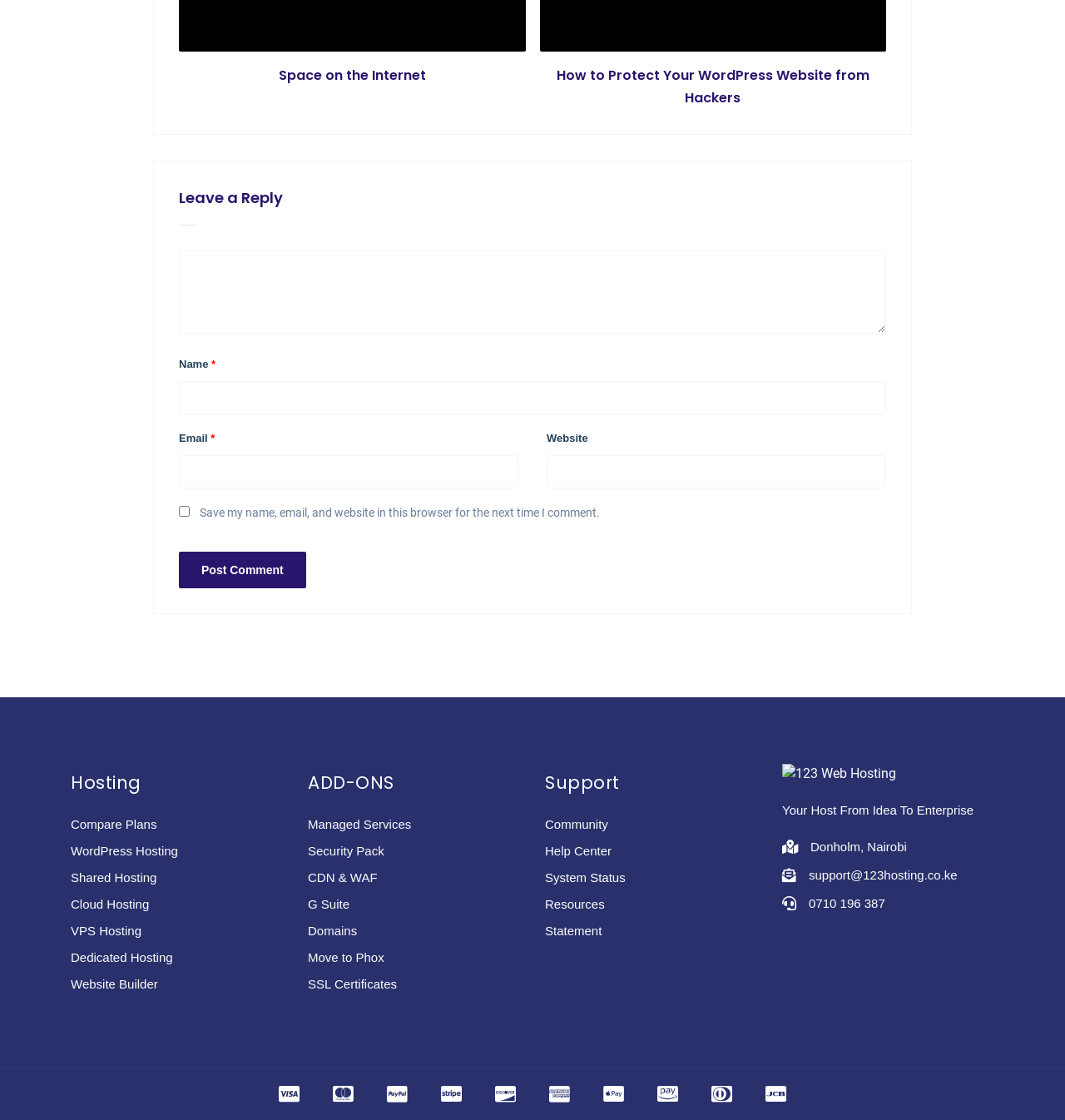How many links are there under 'Hosting'?
Using the information from the image, answer the question thoroughly.

I counted the links under the 'Hosting' heading, which are 'Compare Plans', 'WordPress Hosting', 'Shared Hosting', 'Cloud Hosting', 'VPS Hosting', and 'Dedicated Hosting'. There are 6 links in total.